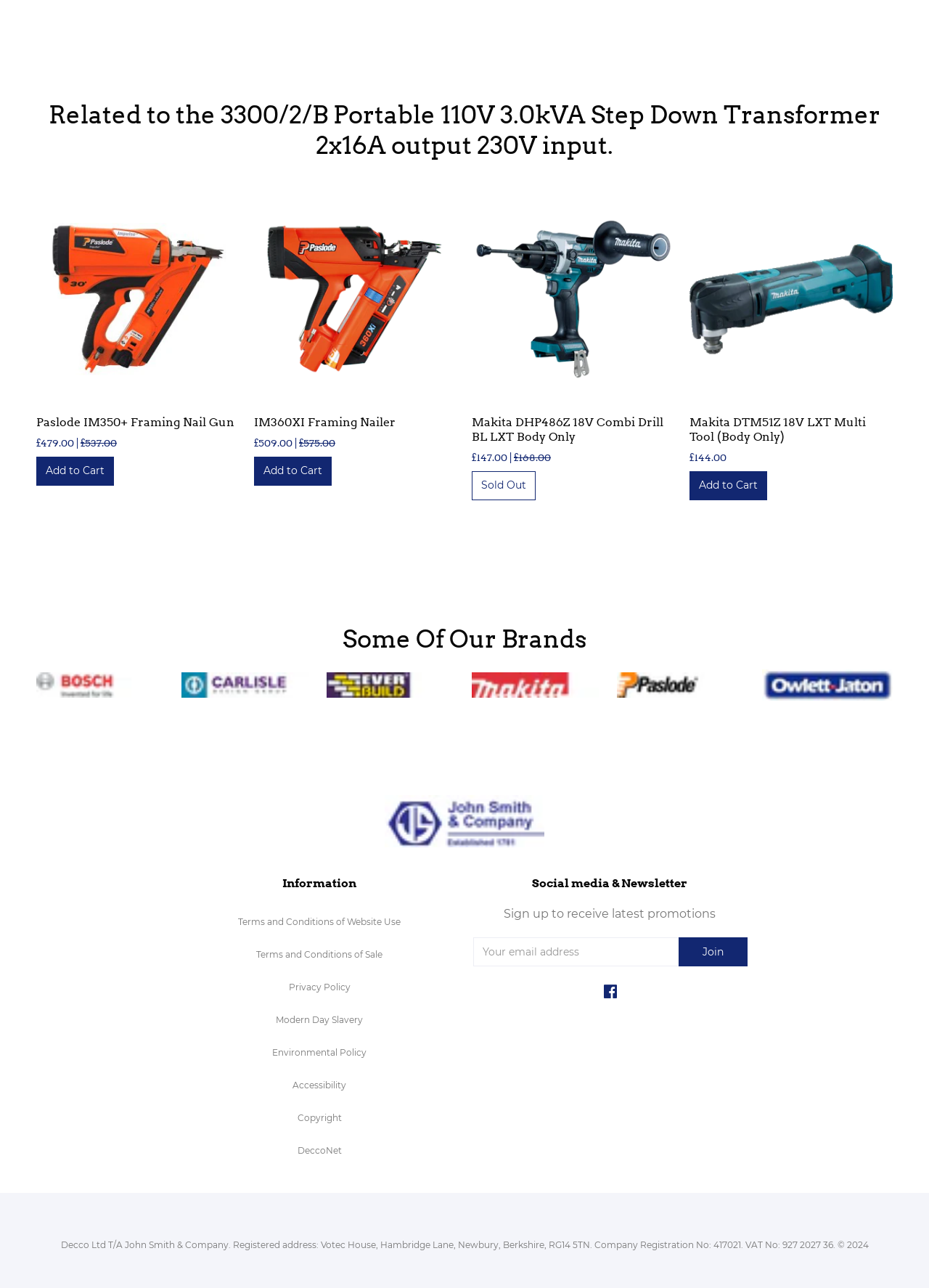Given the element description: "Environmental Policy", predict the bounding box coordinates of the UI element it refers to, using four float numbers between 0 and 1, i.e., [left, top, right, bottom].

[0.293, 0.813, 0.395, 0.821]